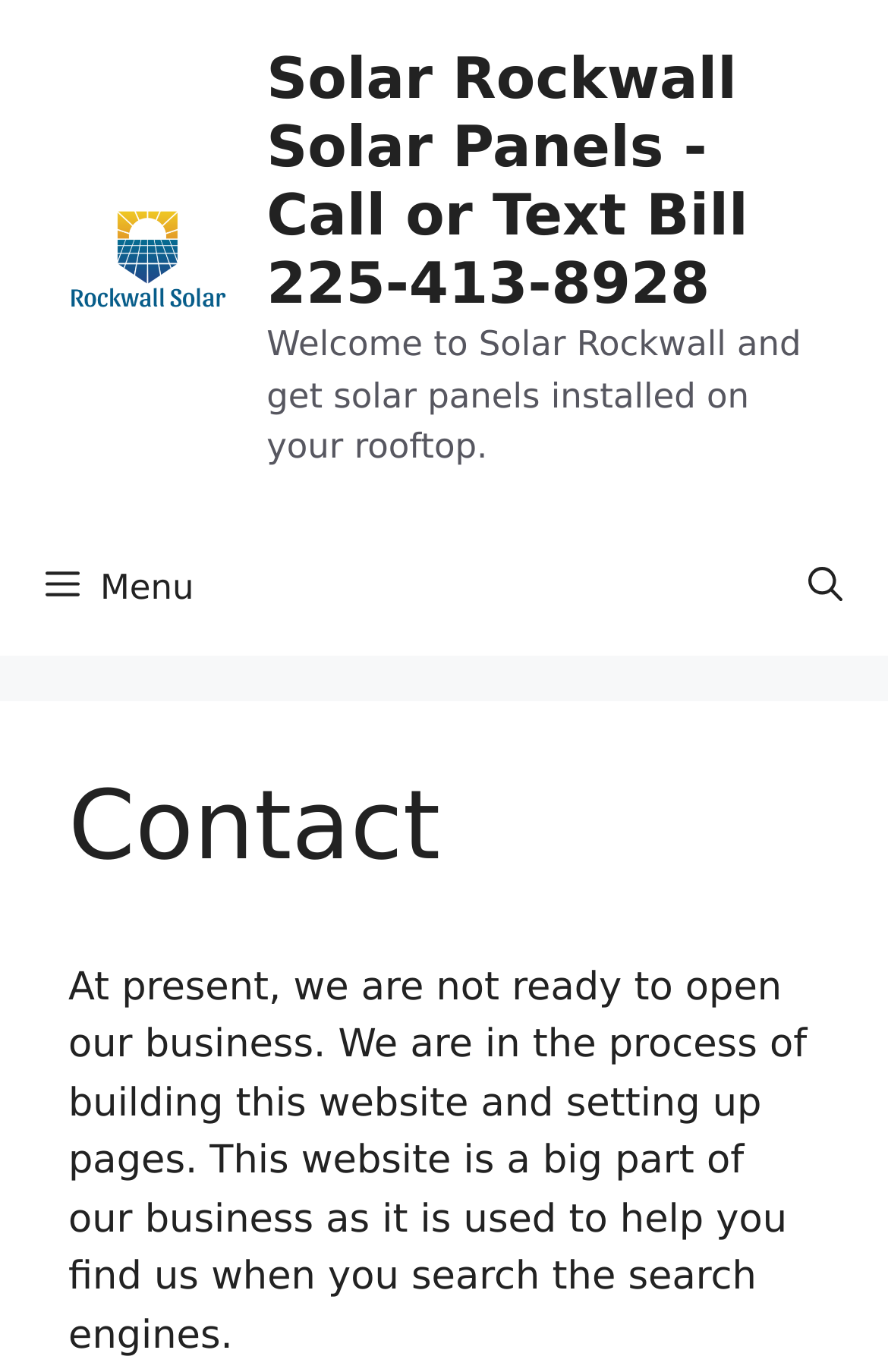Based on the provided description, "Menu", find the bounding box of the corresponding UI element in the screenshot.

[0.0, 0.377, 0.27, 0.477]